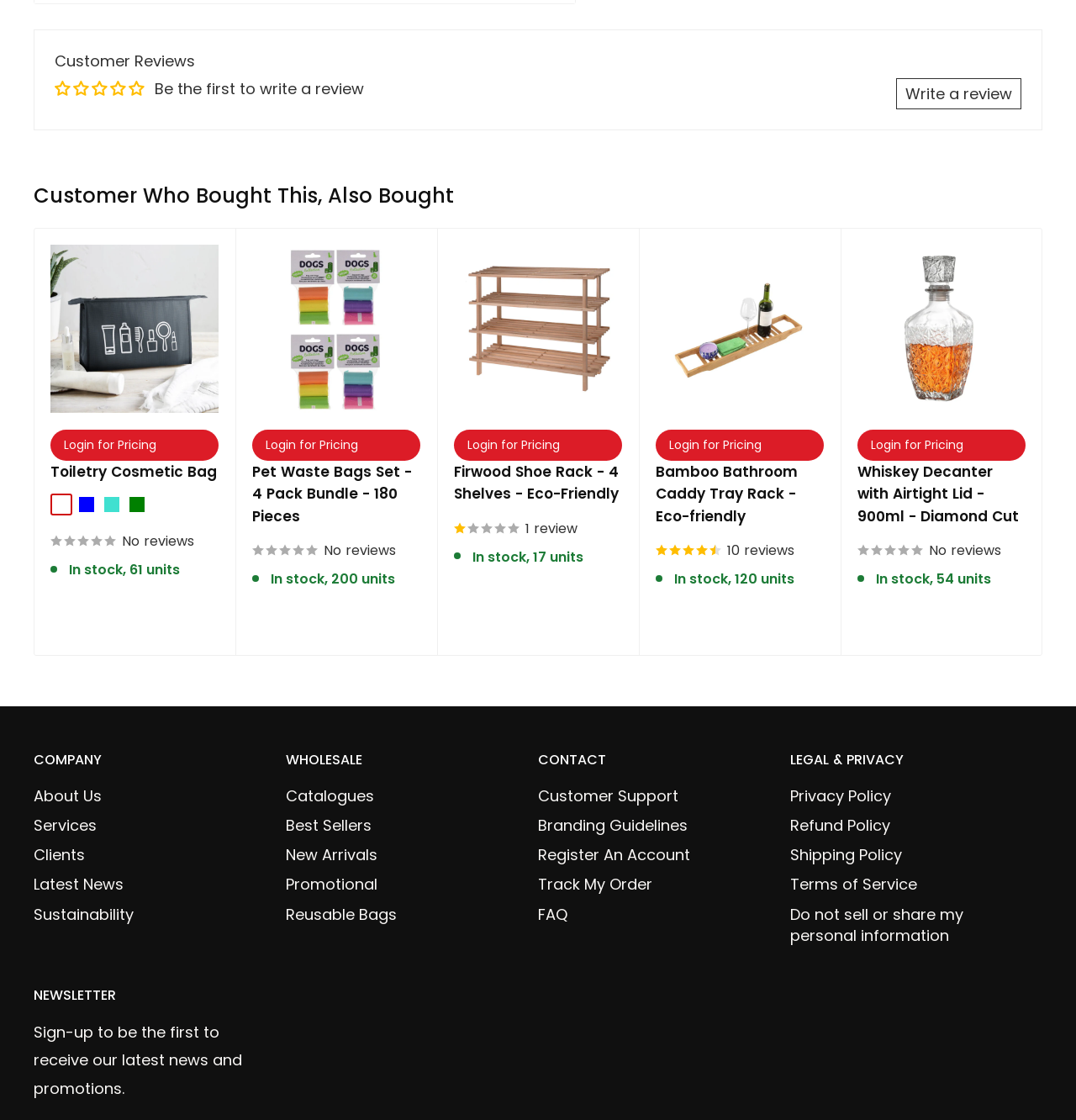Please find the bounding box coordinates of the section that needs to be clicked to achieve this instruction: "Login for pricing".

[0.047, 0.384, 0.203, 0.411]